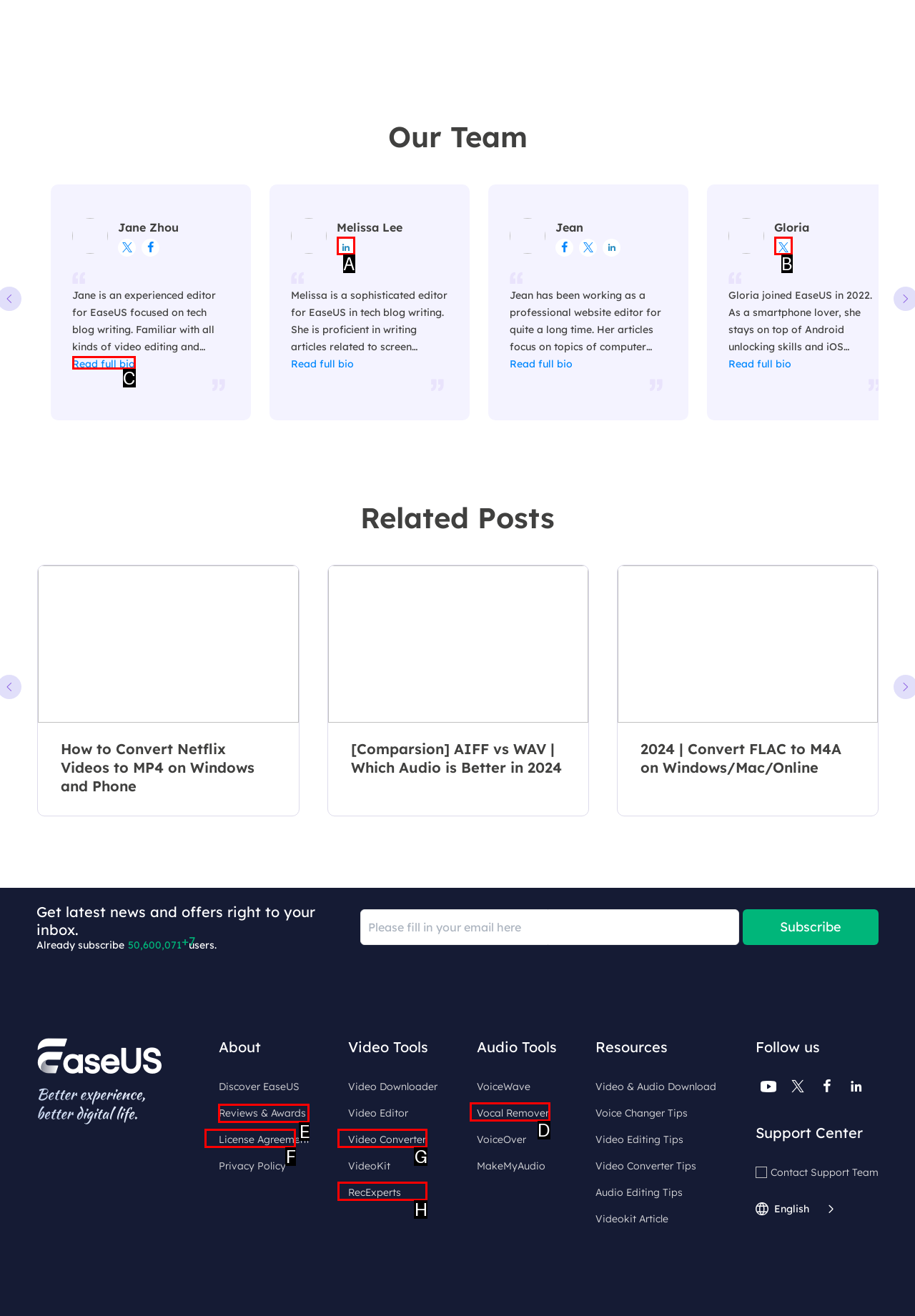Specify which UI element should be clicked to accomplish the task: Read reviews and awards. Answer with the letter of the correct choice.

E